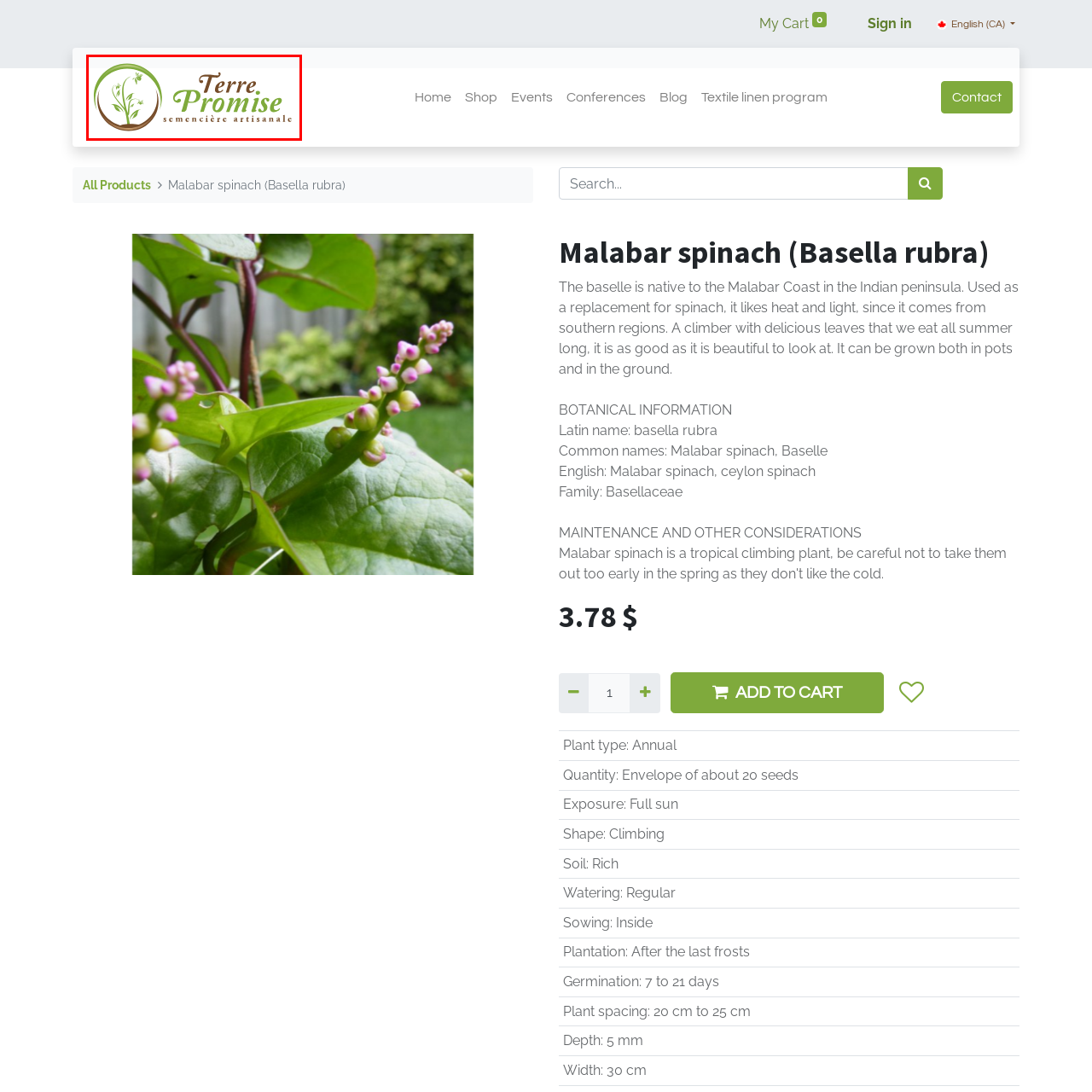Pay attention to the red boxed area, What color is the word 'Terre' in the logo? Provide a one-word or short phrase response.

Rich brown